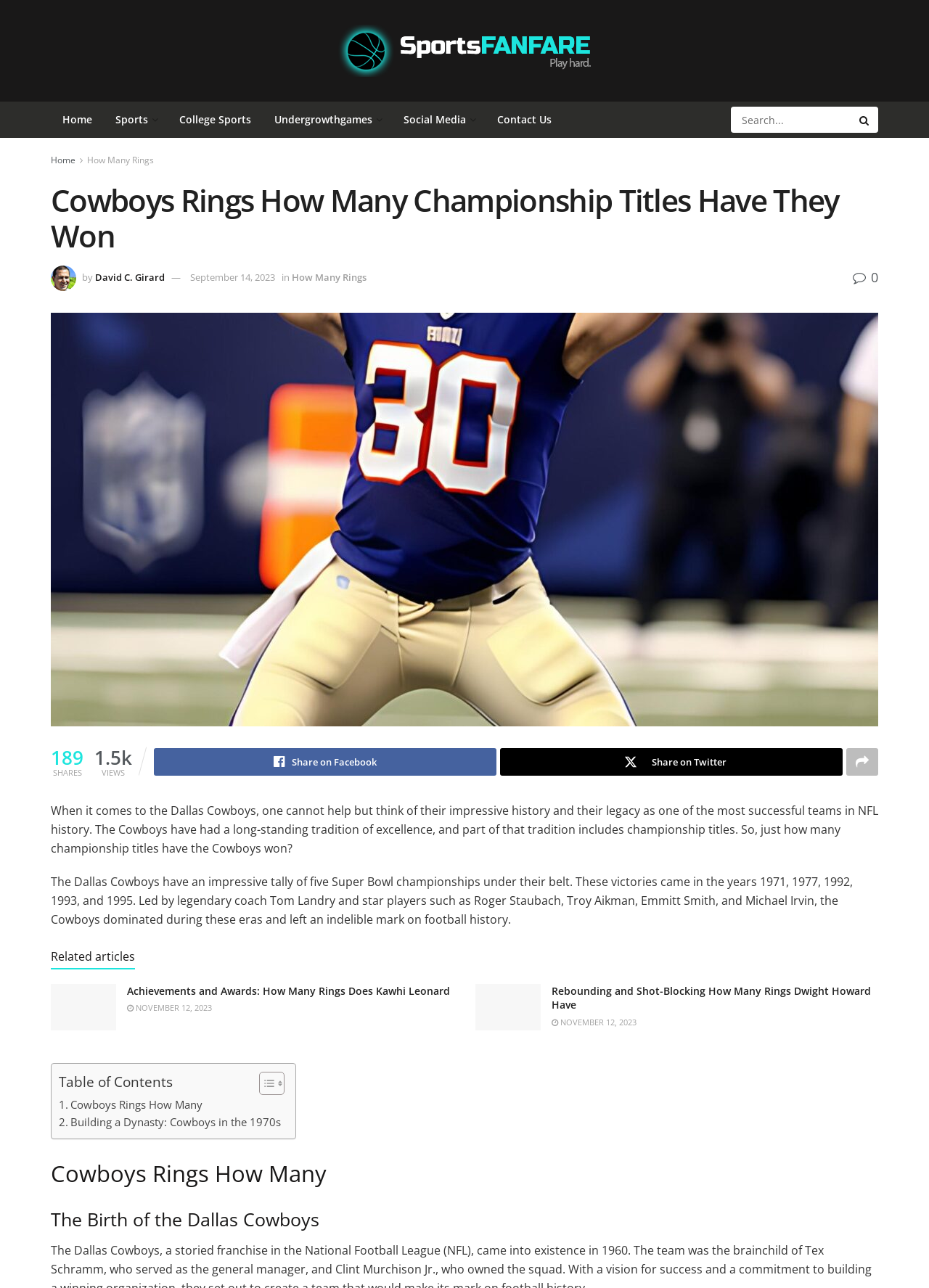Locate the bounding box coordinates of the clickable region to complete the following instruction: "Search for something."

[0.787, 0.083, 0.945, 0.103]